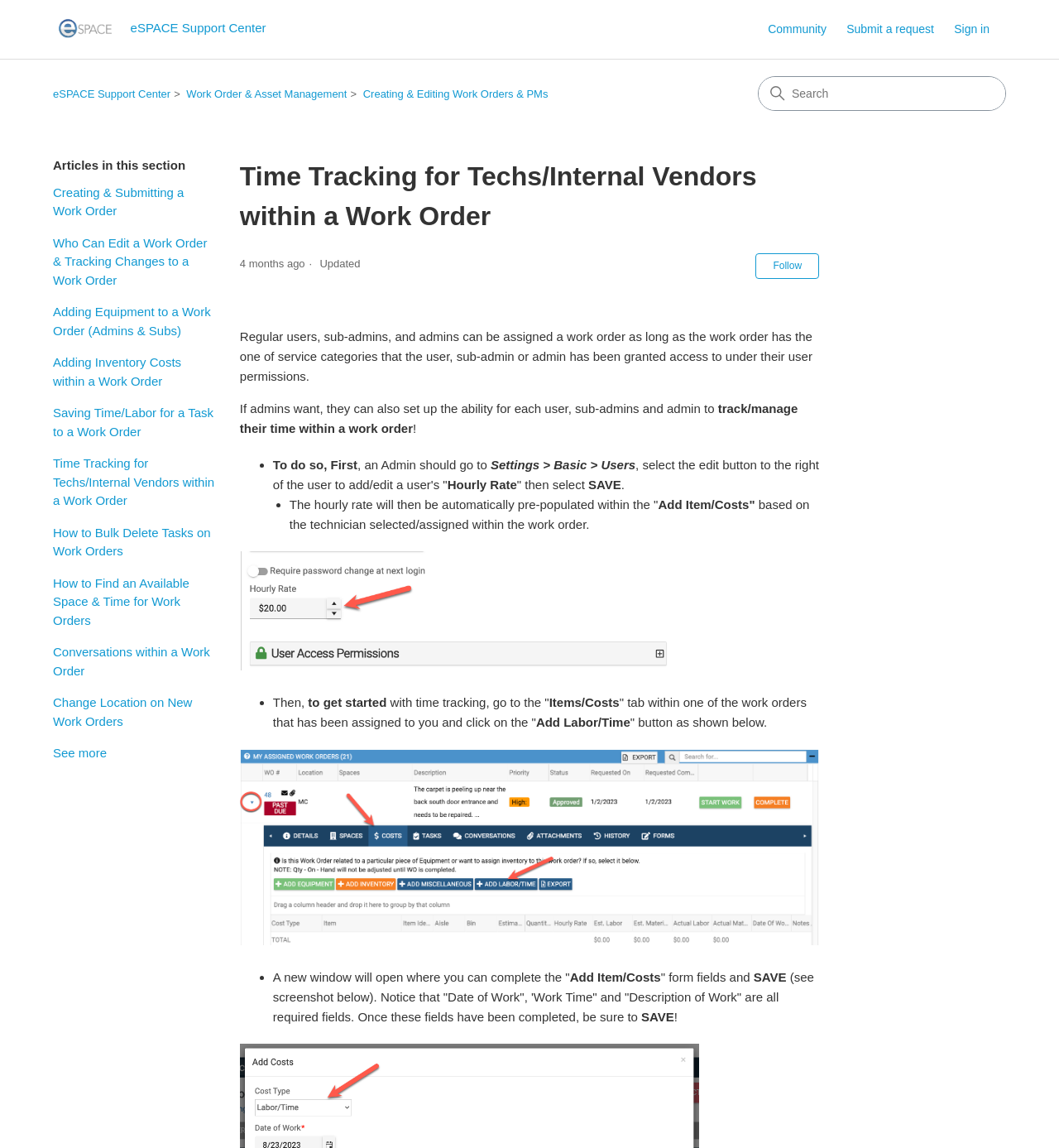Elaborate on the different components and information displayed on the webpage.

This webpage is a support center article about "Time Tracking for Techs/Internal Vendors within a Work Order" in the eSPACE Support Center. At the top, there is a navigation bar with links to the "Community", "Submit a request", and "Sign in" options. Below the navigation bar, there is a breadcrumb navigation section showing the current location, with links to "eSPACE Support Center", "Work Order & Asset Management", and "Creating & Editing Work Orders & PMs".

On the left side of the page, there is a list of related articles, including "Creating & Submitting a Work Order", "Who Can Edit a Work Order & Tracking Changes to a Work Order", and "Adding Equipment to a Work Order (Admins & Subs)". There is also a "See more" link at the bottom of the list.

The main content of the page is divided into sections, with headings and paragraphs of text. The article explains how regular users, sub-admins, and admins can be assigned a work order as long as the work order has one of the service categories that the user, sub-admin, or admin has been granted access to under their user permissions. It also describes how admins can set up the ability for each user, sub-admin, and admin to track and manage their time within a work order.

The article includes several bullet points, with instructions on how to set up hourly rates for users and how to add labor/time to a work order. There are also two images on the page, showing screenshots of the process.

At the top of the main content section, there is a header with the title of the article, the date it was updated, and a "Follow Article" button. Below the header, there is a paragraph of text summarizing the article, followed by the main content.